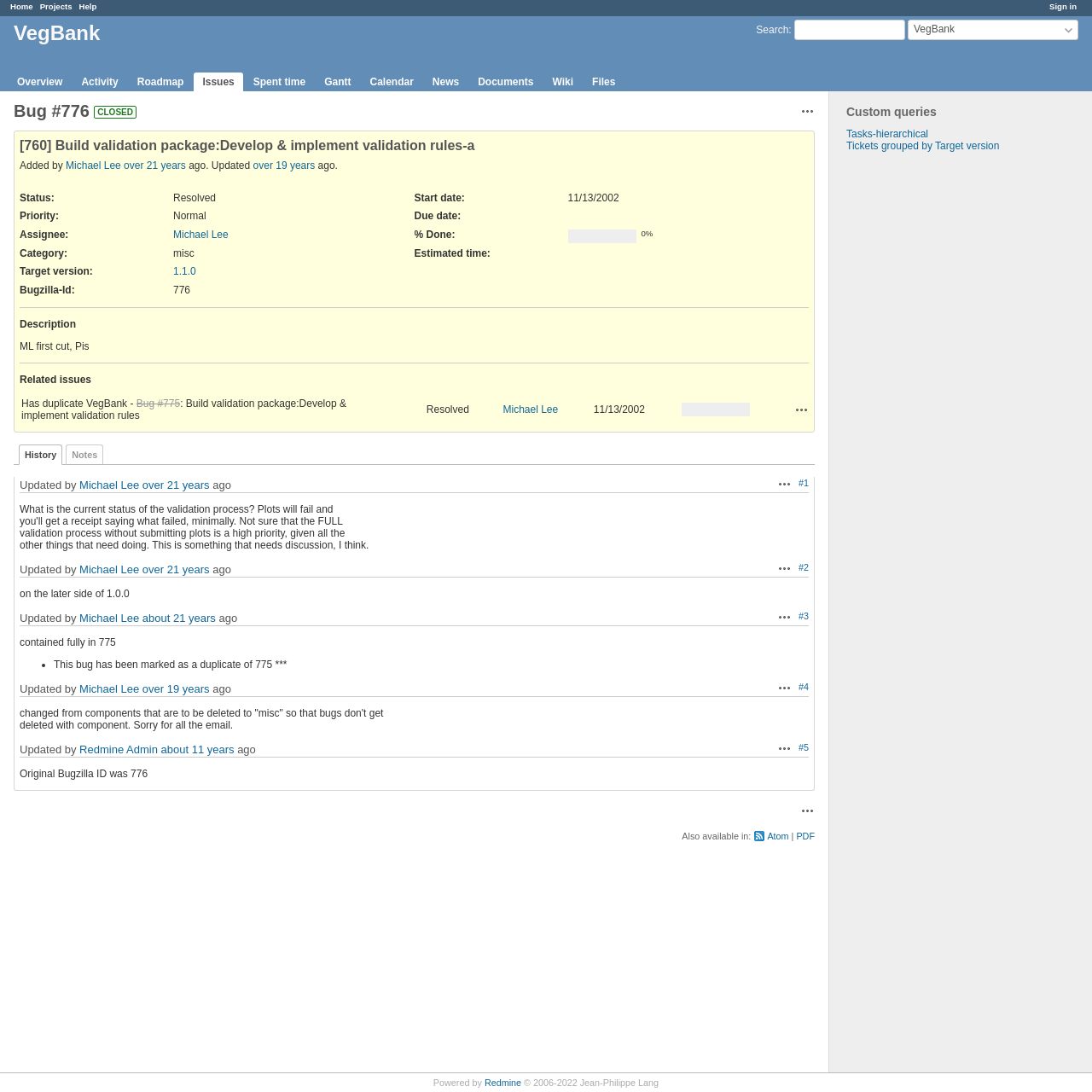Please determine the bounding box coordinates of the element's region to click for the following instruction: "View project overview".

[0.008, 0.066, 0.065, 0.083]